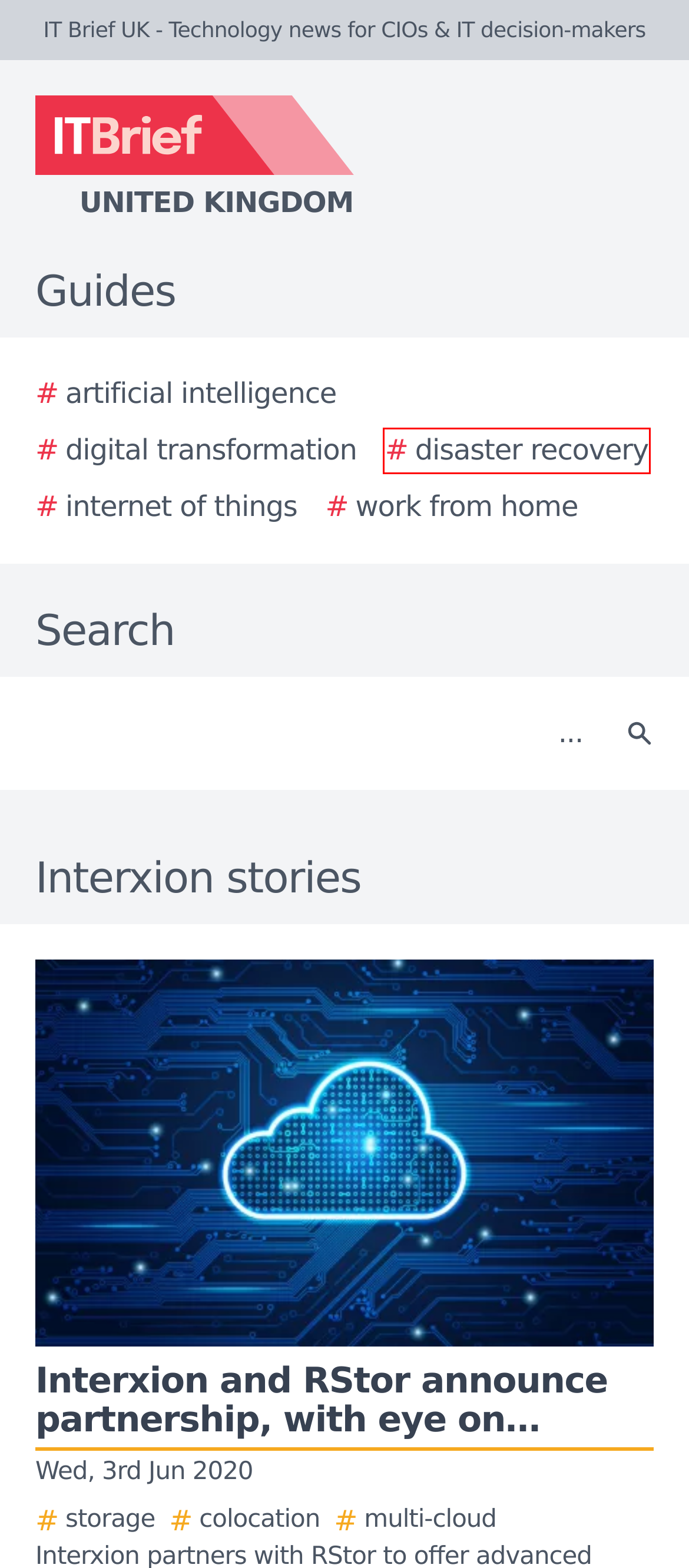You have a screenshot of a webpage, and a red bounding box highlights an element. Select the webpage description that best fits the new page after clicking the element within the bounding box. Options are:
A. London’s pricy data centres allow Frankfurt to overtake
B. 2019 data centre predictions from Interxion’s Europe MD
C. The 2024 Ultimate Guide to Internet of Things
D. The 2024 Ultimate Guide to Work from Home
E. Interxion rolling out the big bucks to keep up with demand
F. The 2024 Ultimate Guide to Disaster Recovery
G. The 2024 Ultimate Guide to Digital Transformation
H. The 2024 Ultimate Guide to Artificial Intelligence

F